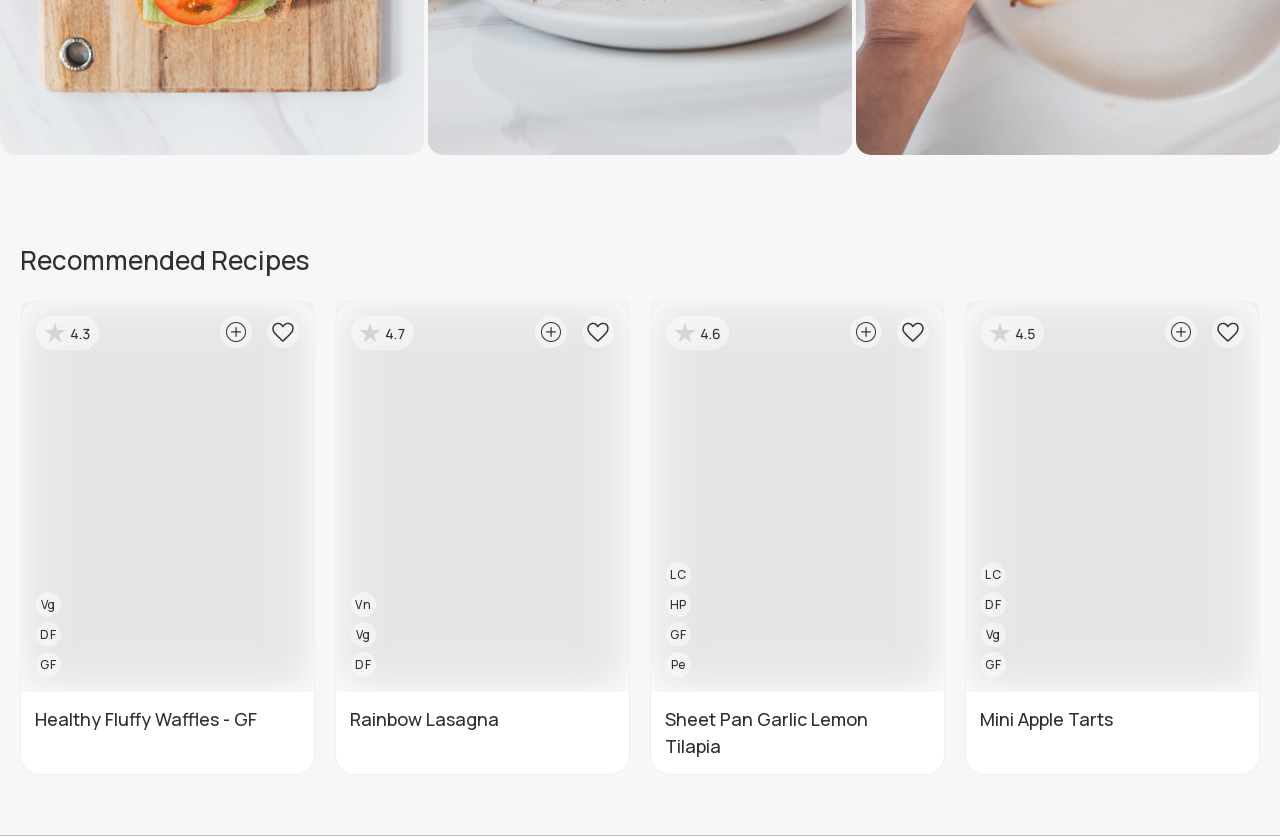What is the purpose of the buttons with icons on each recipe?
Answer briefly with a single word or phrase based on the image.

Rating